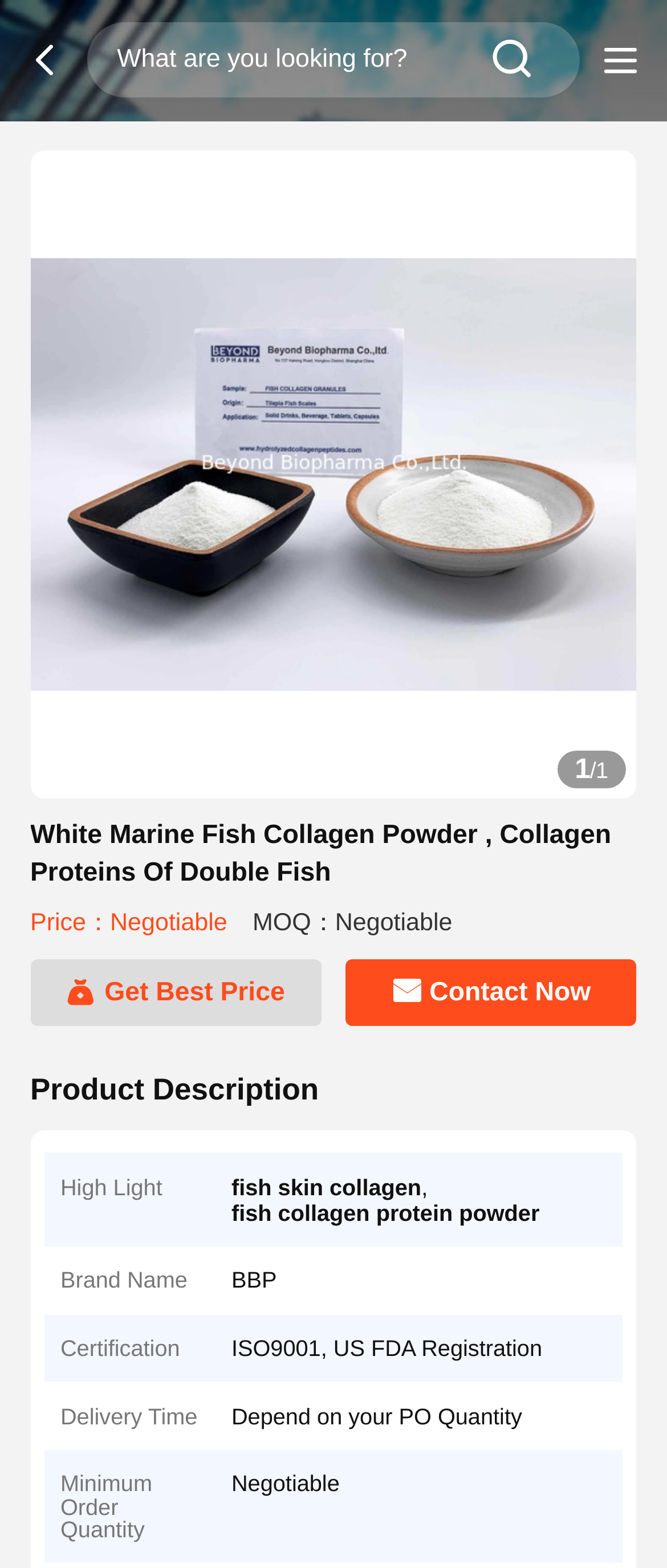For the following element description, predict the bounding box coordinates in the format (top-left x, top-left y, bottom-right x, bottom-right y). All values should be floating point numbers between 0 and 1. Description: parent_node: search btn

[0.034, 0.014, 0.13, 0.063]